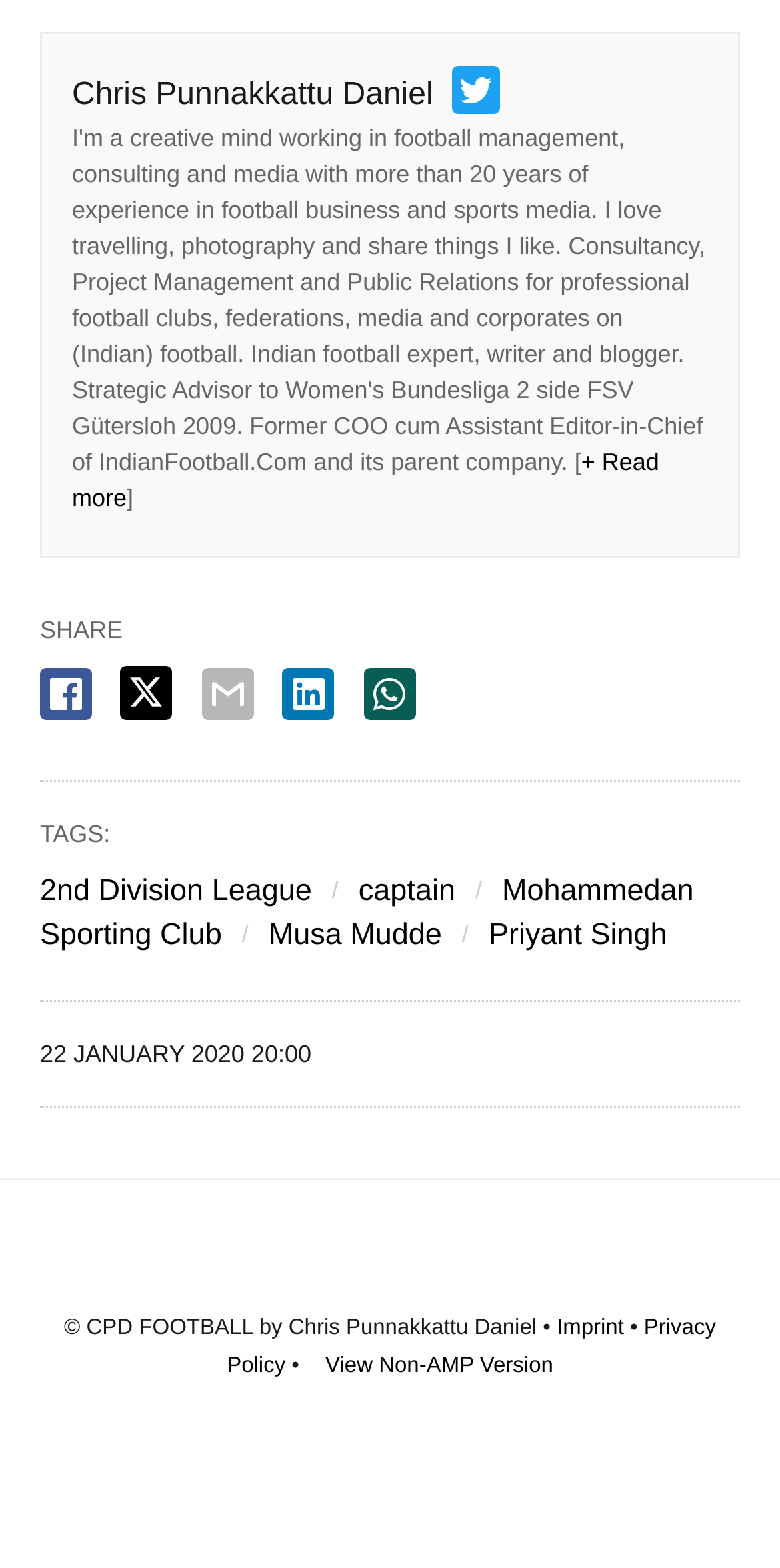What are the tags associated with the article?
Please answer the question with as much detail as possible using the screenshot.

The tags associated with the article can be found below the 'TAGS:' static text element, where there are links to '2nd Division League', 'captain', 'Mohammedan Sporting Club', and 'Musa Mudde'.